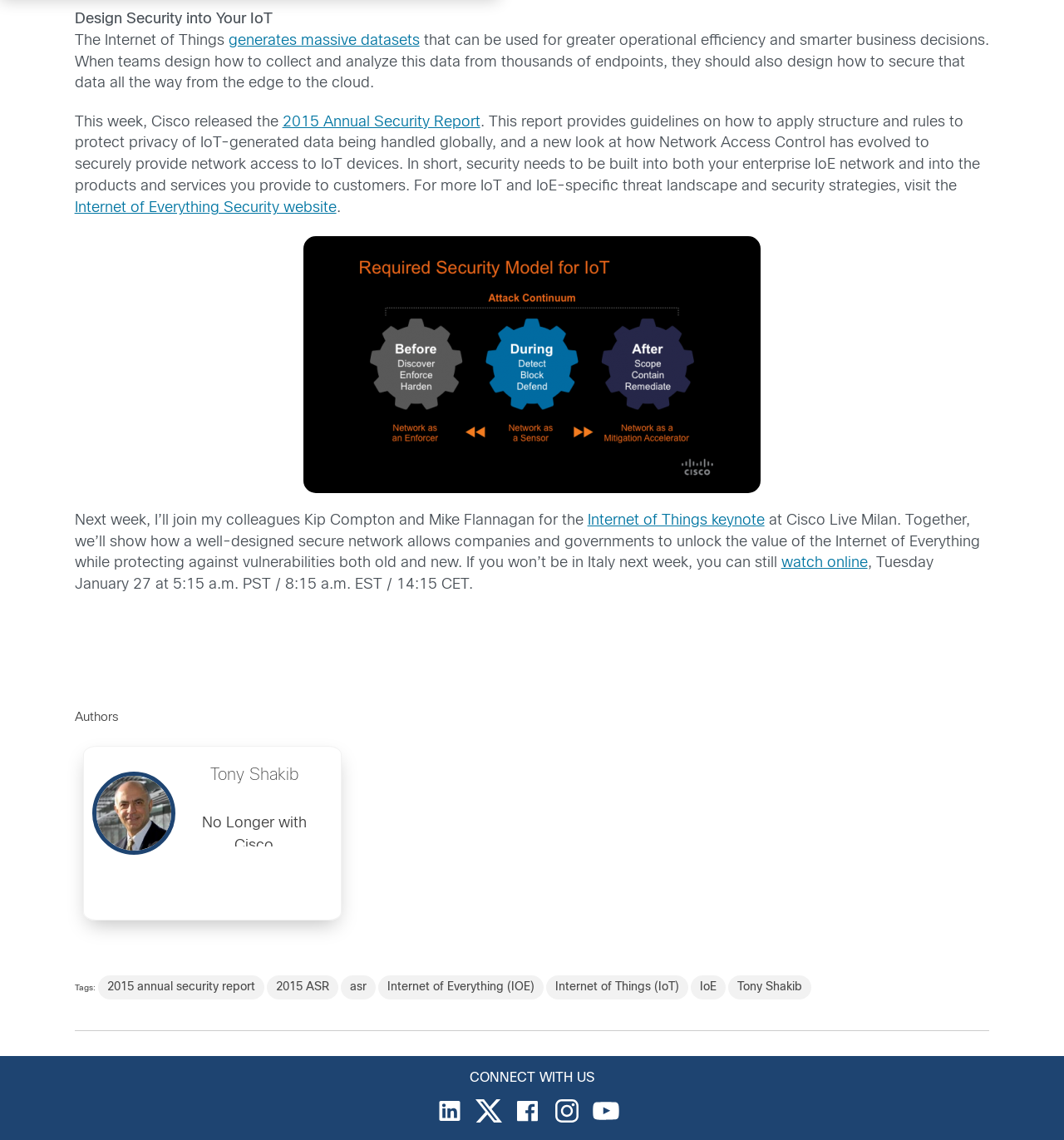What is the name of the author of the article?
Examine the image closely and answer the question with as much detail as possible.

The article is written by Tony Shakib, who is mentioned as the author at the bottom of the page, along with his avatar and a note that he is no longer with Cisco.